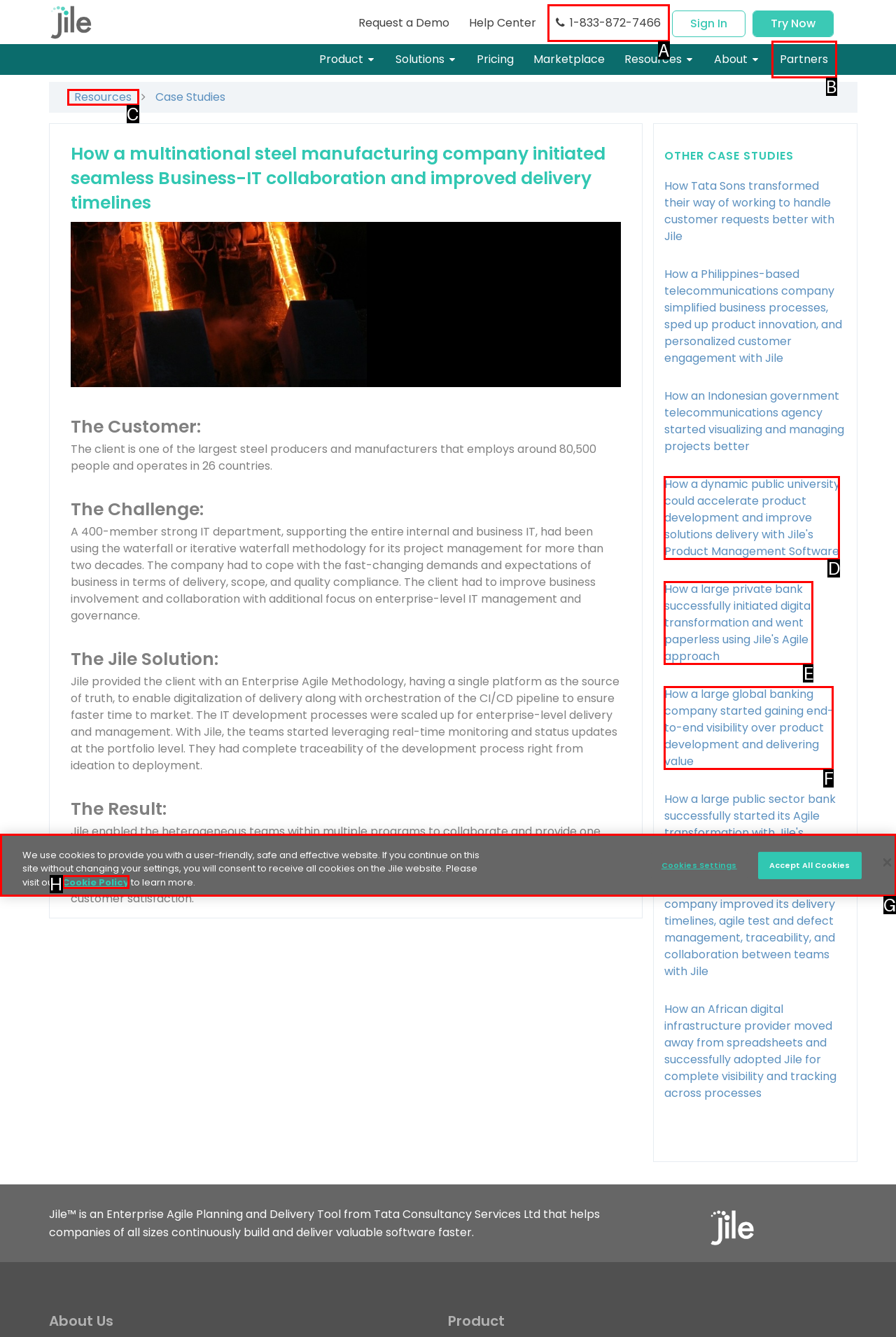Which HTML element among the options matches this description: Partners? Answer with the letter representing your choice.

B